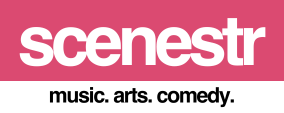What is written below the brand name?
Using the image, provide a concise answer in one word or a short phrase.

Tagline